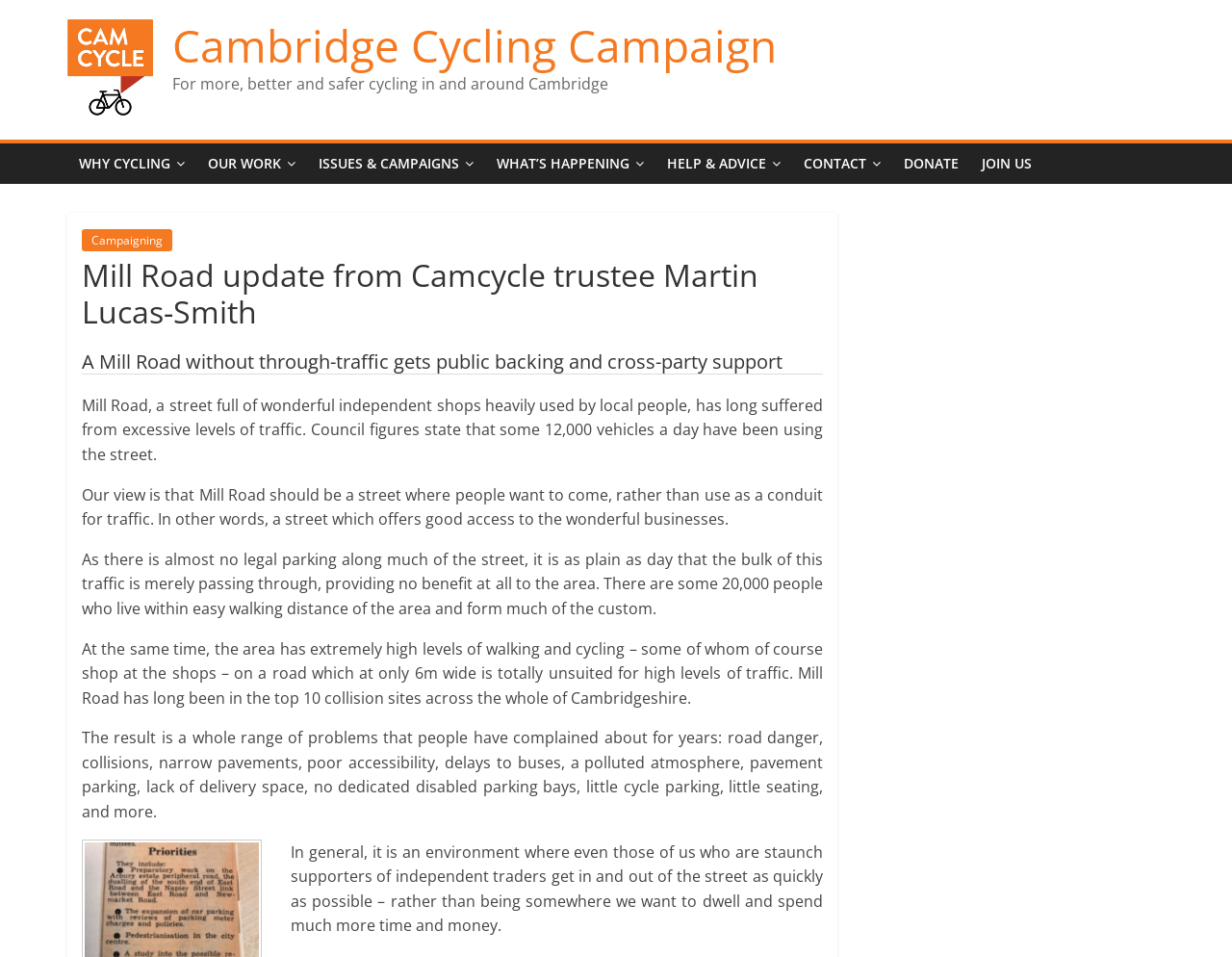Identify the bounding box coordinates for the region to click in order to carry out this instruction: "Click on the link to Cambridge Cycling Campaign". Provide the coordinates using four float numbers between 0 and 1, formatted as [left, top, right, bottom].

[0.055, 0.021, 0.124, 0.043]